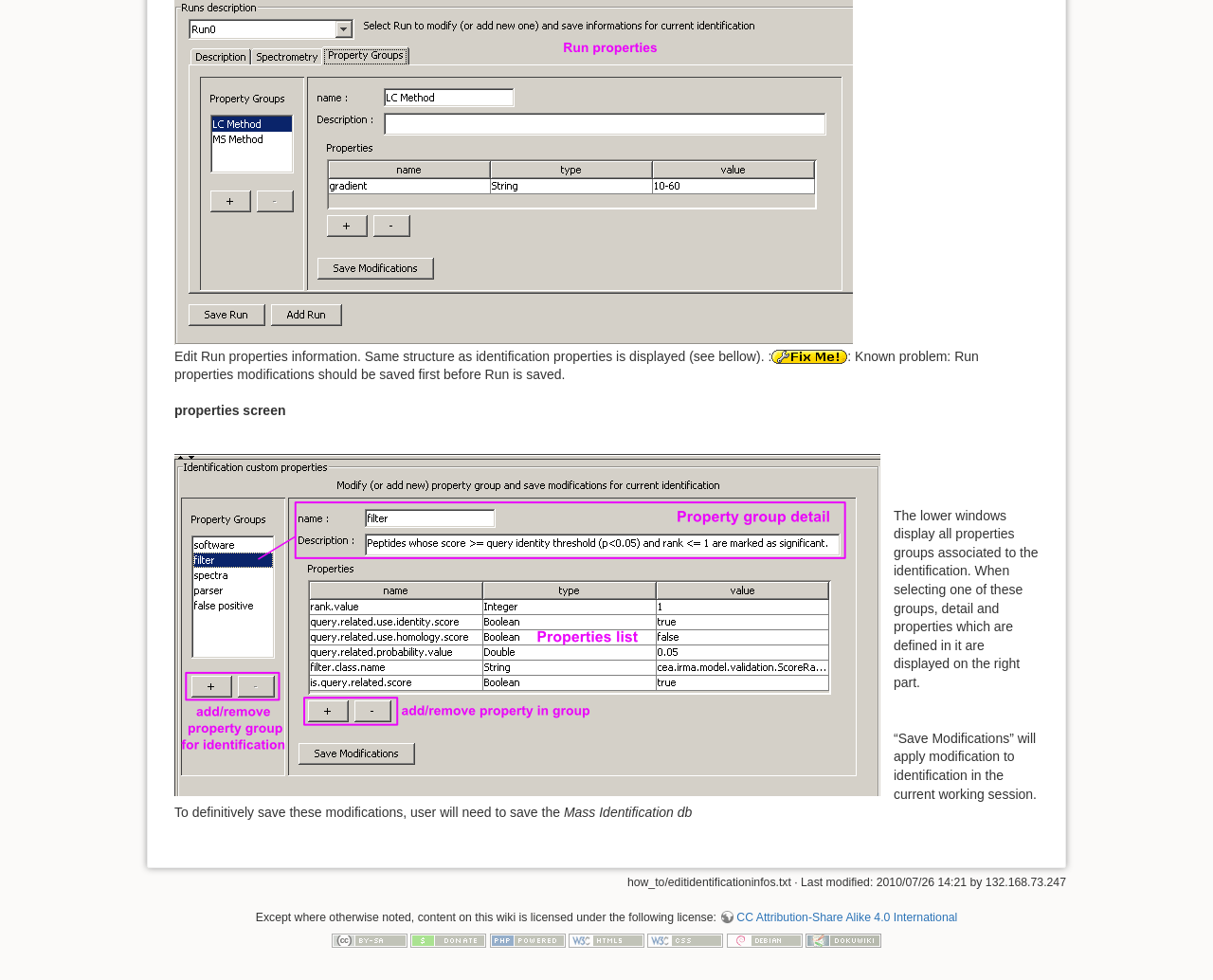Using details from the image, please answer the following question comprehensively:
What is the name of the database mentioned in the text?

The text mentions 'Mass Identification db' as a database, which is likely related to the identification properties being discussed on the page.